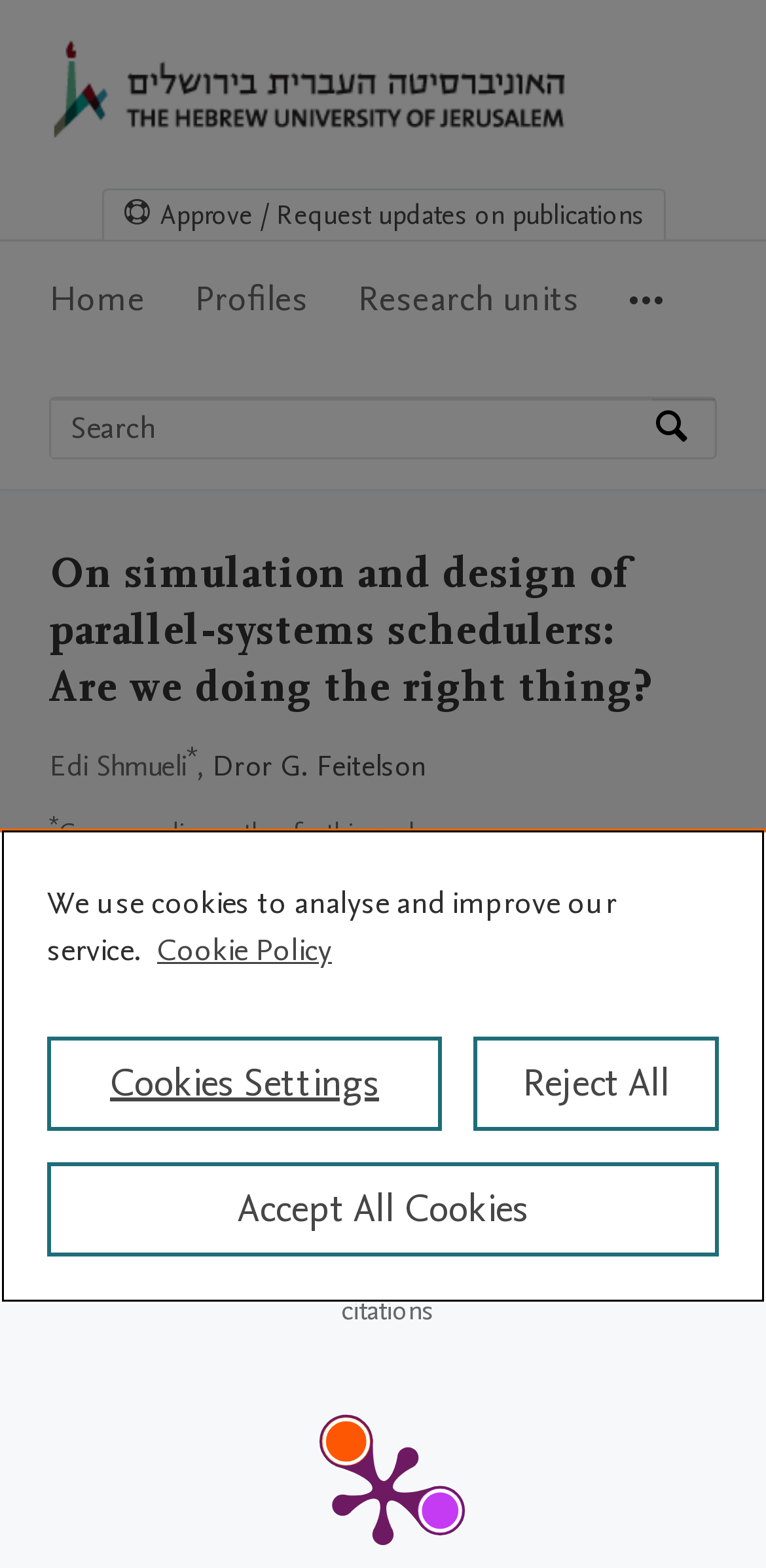Predict the bounding box coordinates for the UI element described as: "Home". The coordinates should be four float numbers between 0 and 1, presented as [left, top, right, bottom].

[0.064, 0.153, 0.19, 0.23]